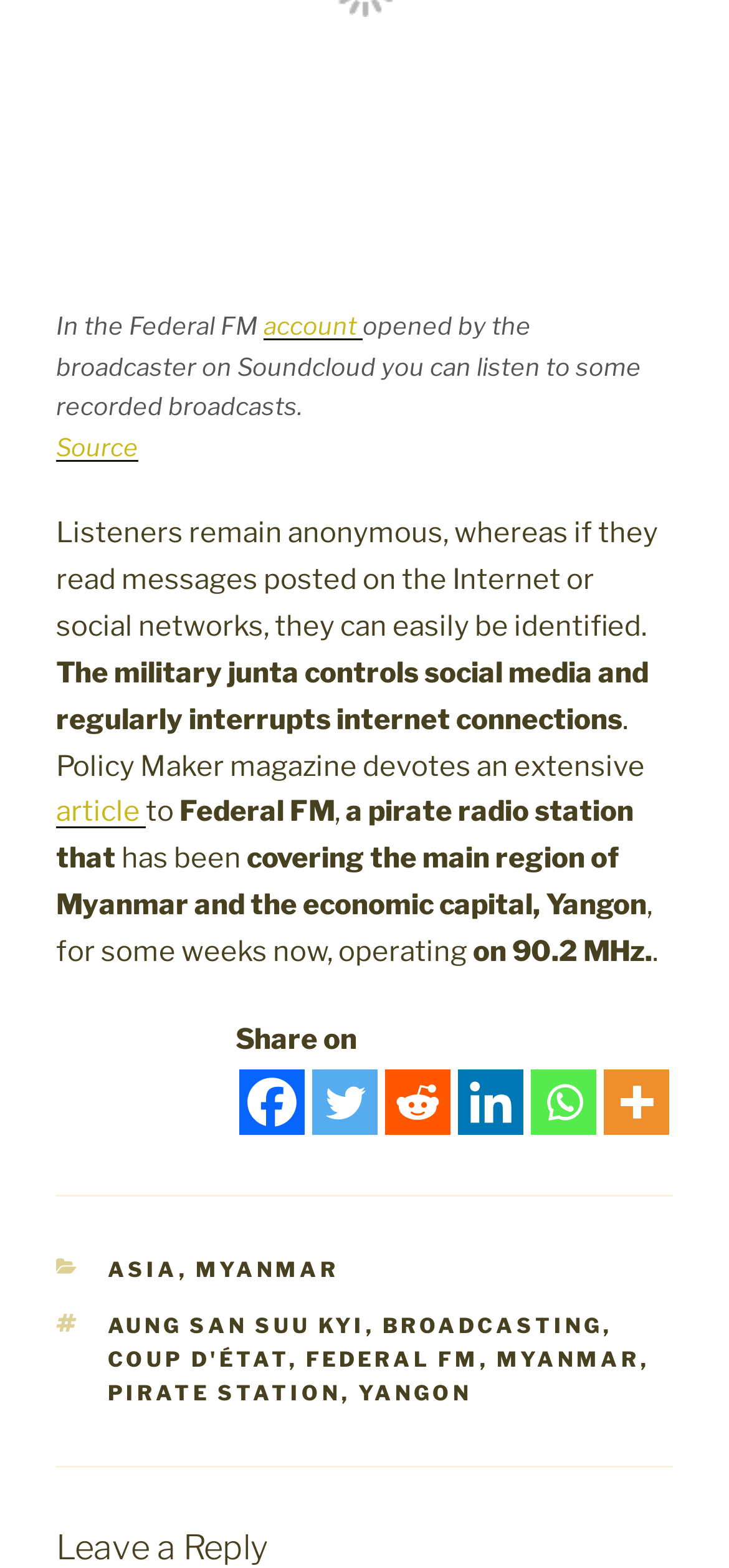Determine the bounding box coordinates for the area you should click to complete the following instruction: "Read more about AUNG SAN SUU KYI".

[0.147, 0.837, 0.501, 0.853]